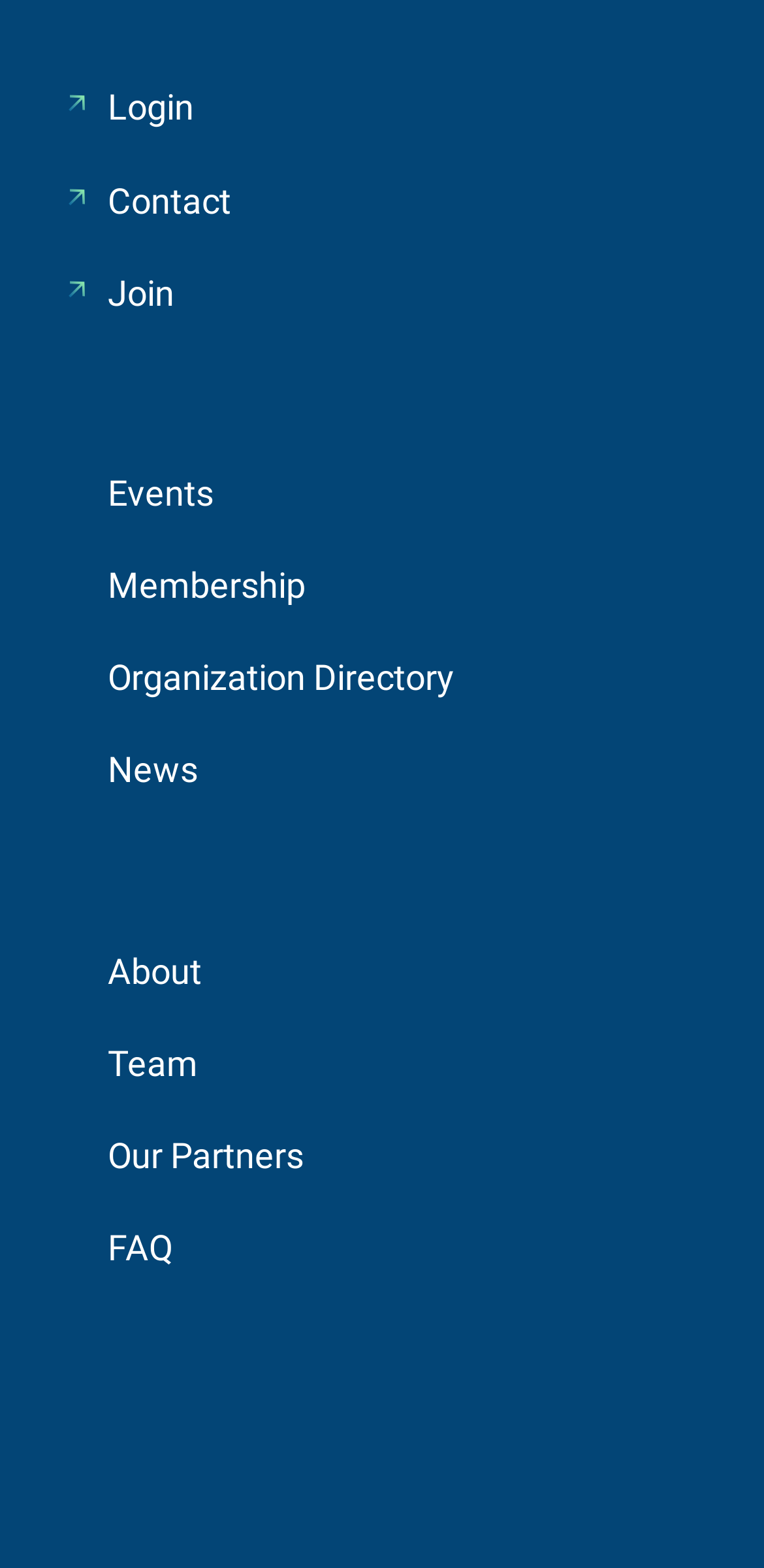Indicate the bounding box coordinates of the element that must be clicked to execute the instruction: "read news". The coordinates should be given as four float numbers between 0 and 1, i.e., [left, top, right, bottom].

[0.141, 0.478, 0.259, 0.504]